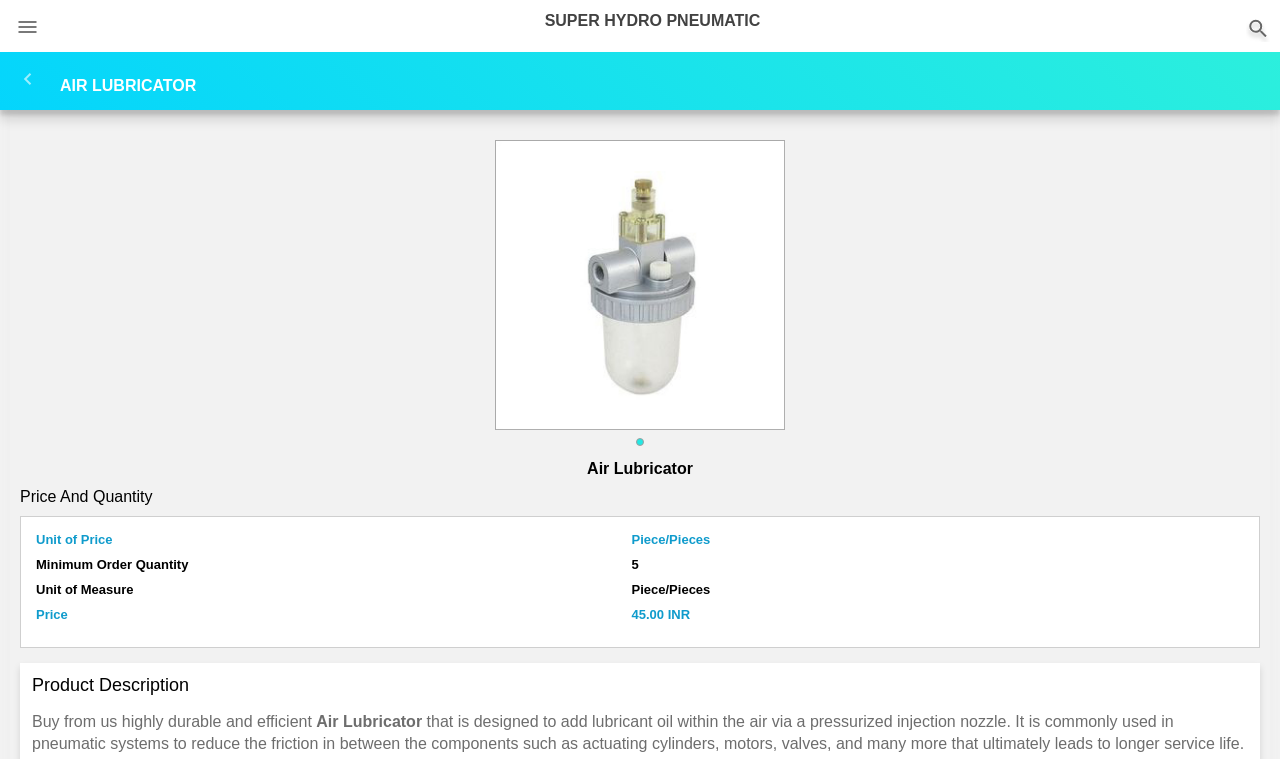Use a single word or phrase to answer the question: What is the product being described?

Air Lubricator